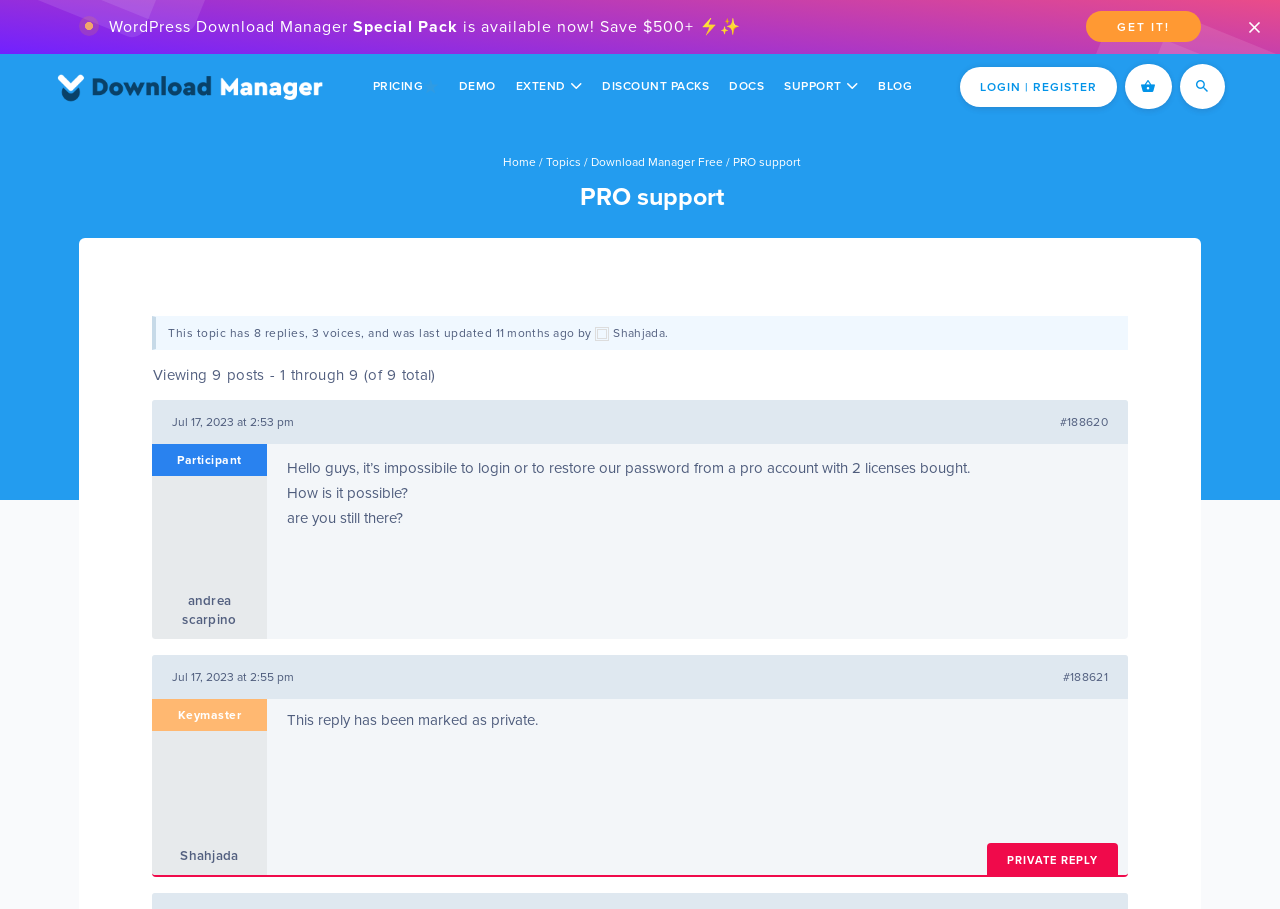Please locate the bounding box coordinates for the element that should be clicked to achieve the following instruction: "View the 'DEMO'". Ensure the coordinates are given as four float numbers between 0 and 1, i.e., [left, top, right, bottom].

[0.351, 0.059, 0.395, 0.131]